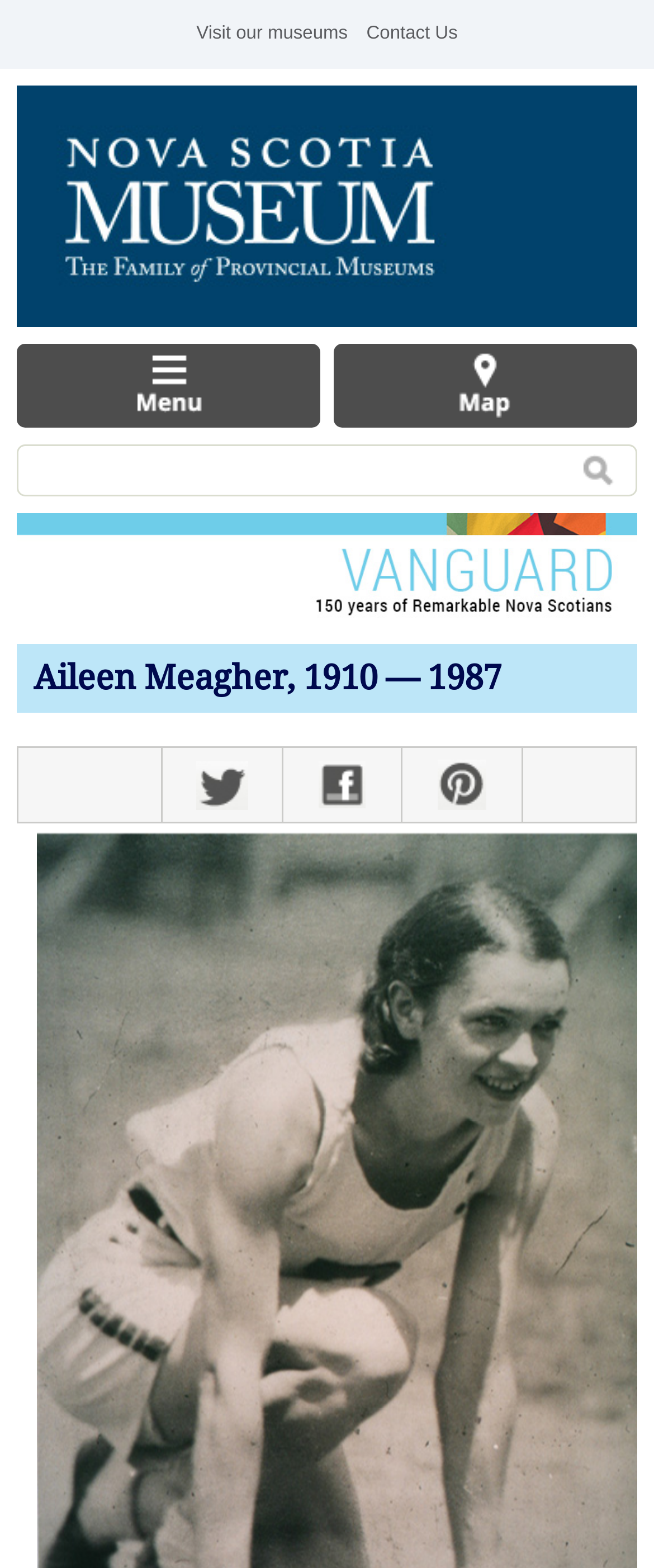How many links are present in the top section of this webpage?
Look at the image and respond with a one-word or short phrase answer.

3